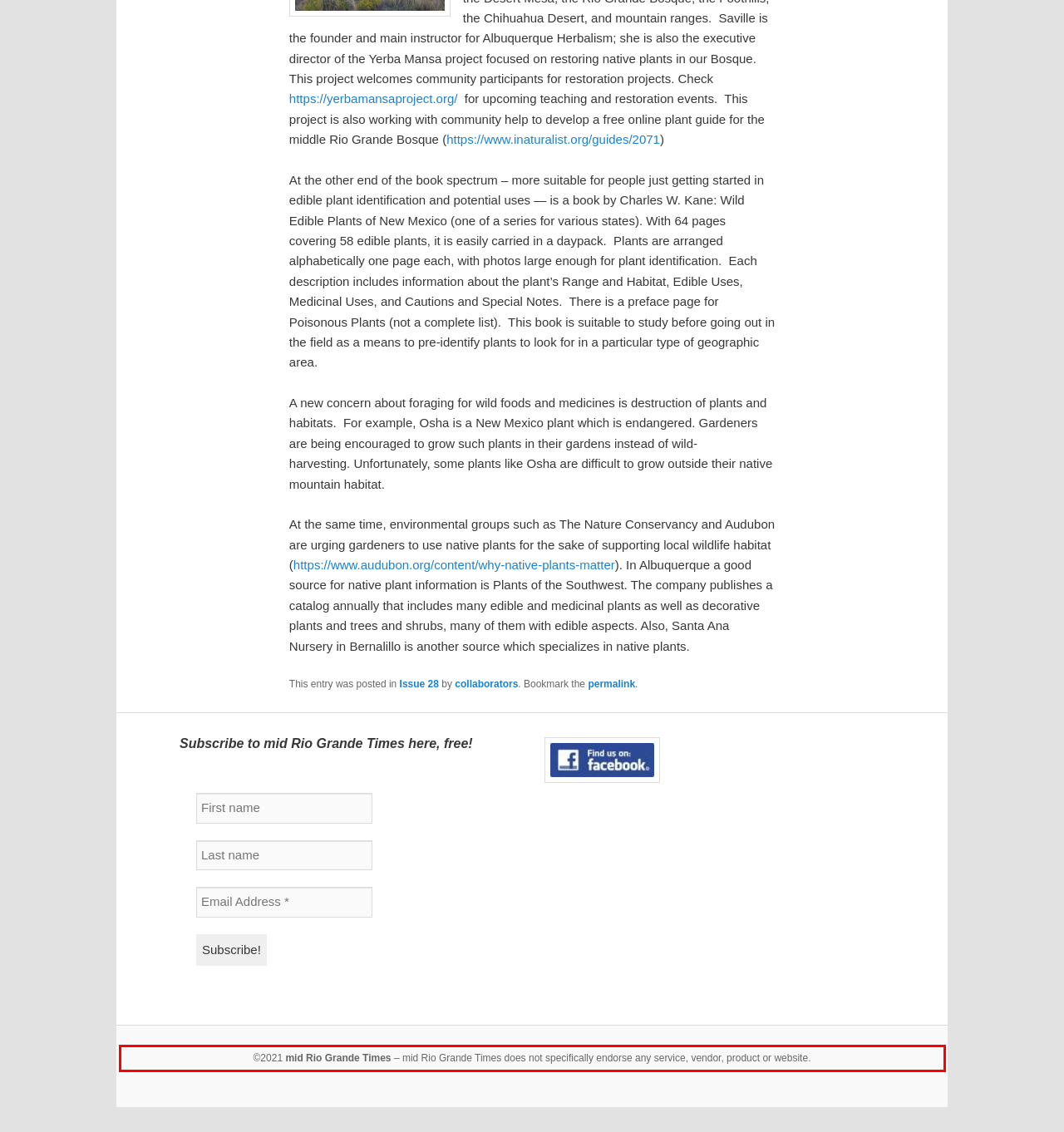You have a screenshot of a webpage with a red bounding box. Use OCR to generate the text contained within this red rectangle.

©2021 mid Rio Grande Times – mid Rio Grande Times does not specifically endorse any service, vendor, product or website.